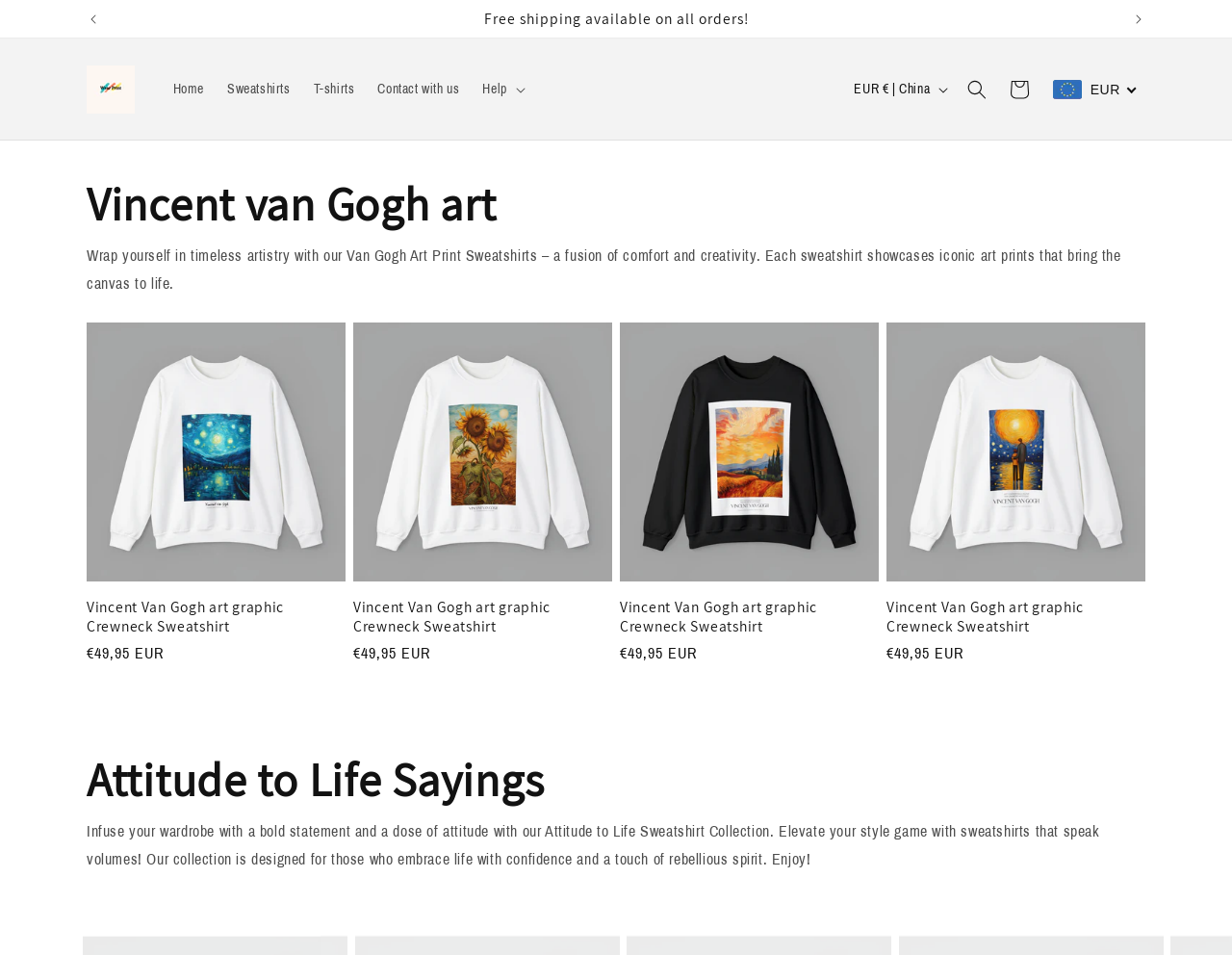What is the announcement on the top?
Based on the image, answer the question with a single word or brief phrase.

Free shipping available